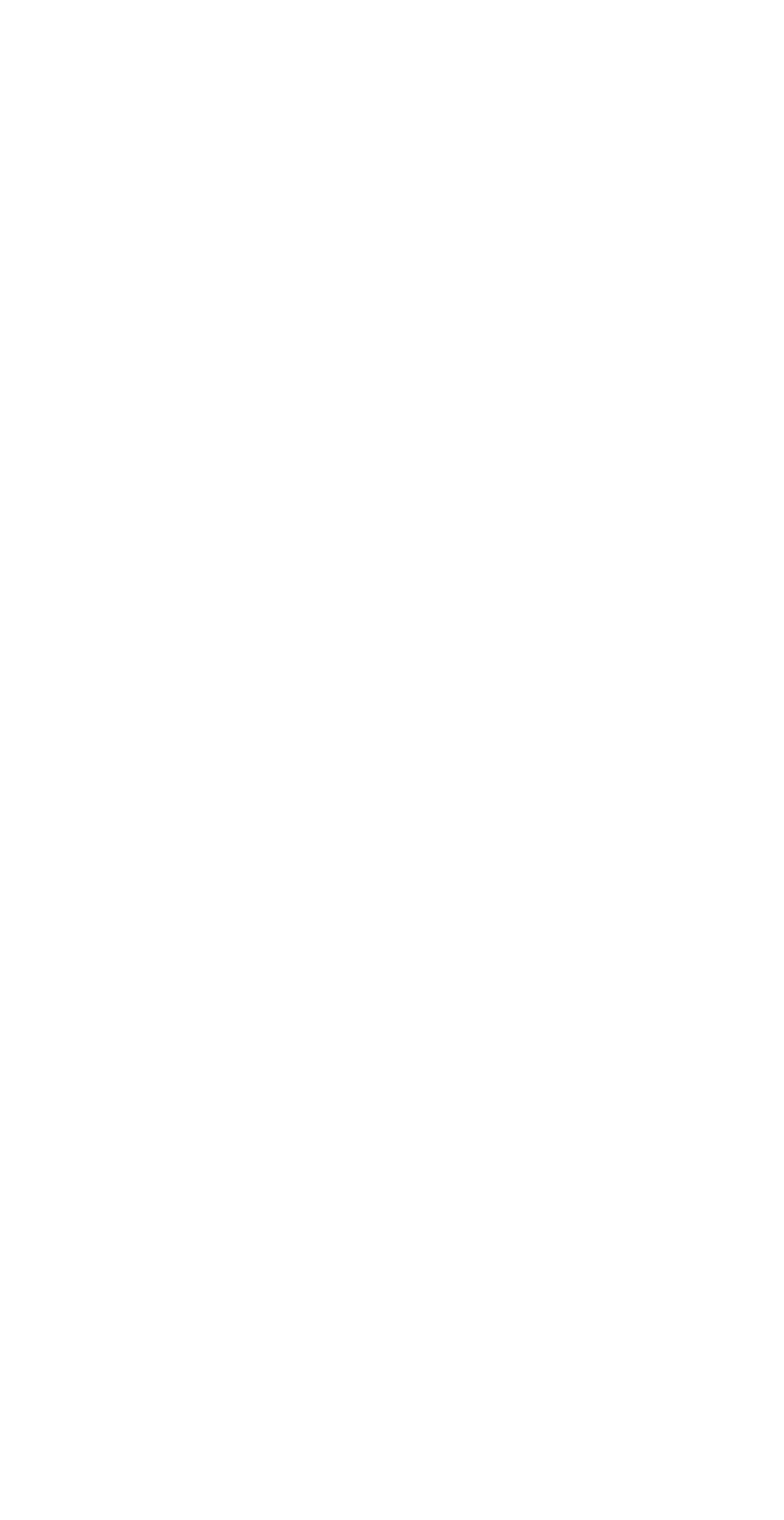Using a single word or phrase, answer the following question: 
What is the relationship between World Class and customer journey?

Profound evolution